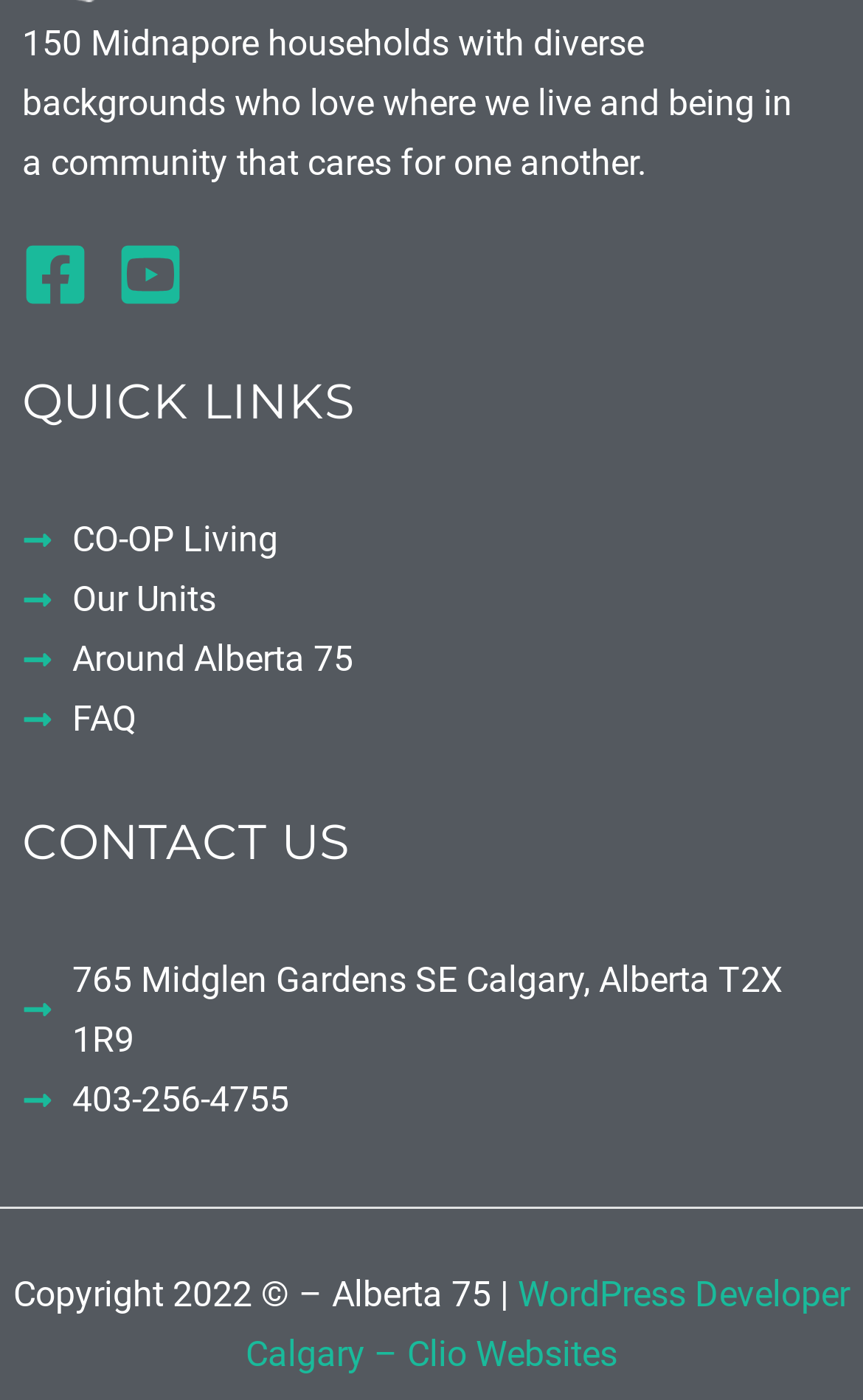Answer this question using a single word or a brief phrase:
How many links are in the QUICK LINKS section?

4